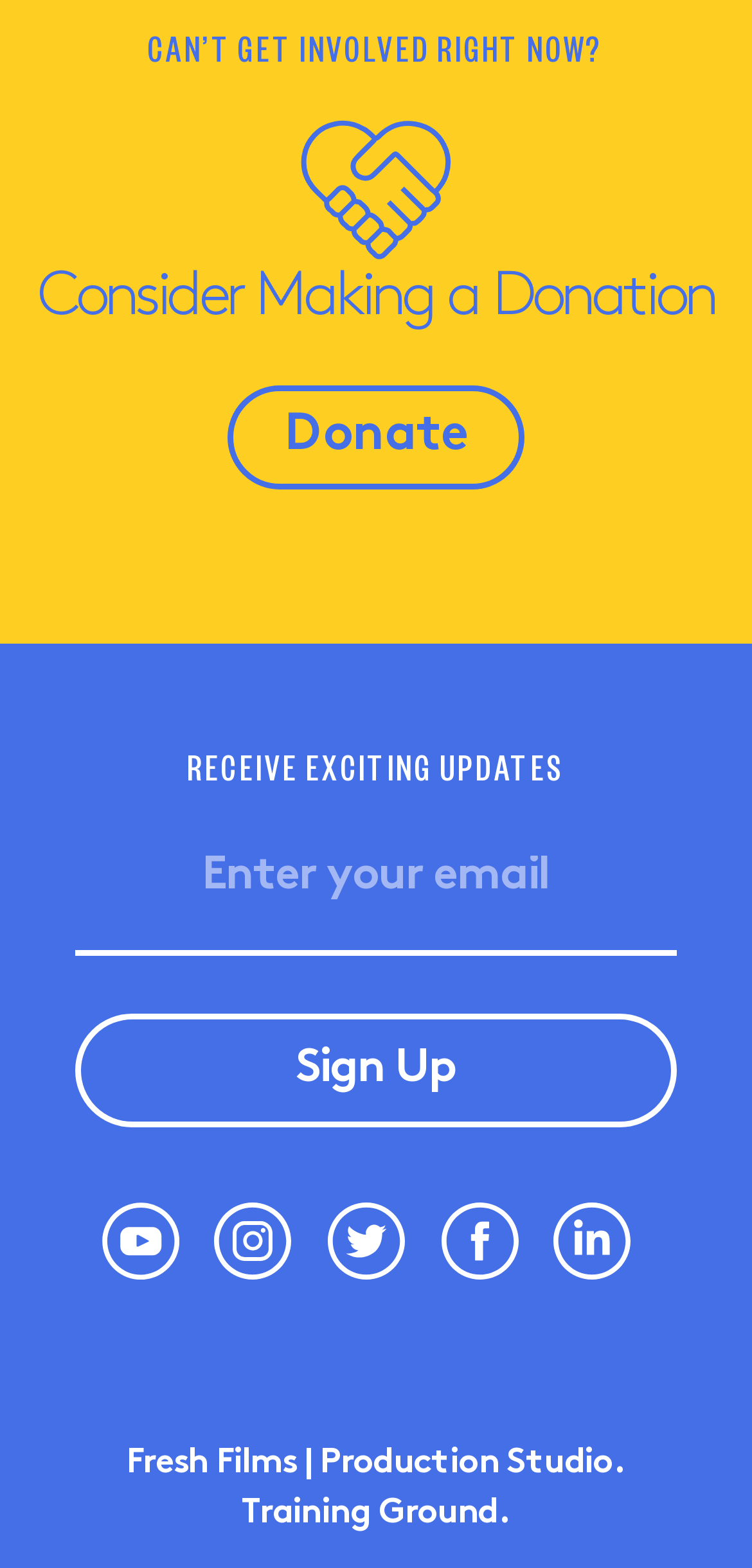What is the call to action for donations?
Based on the image content, provide your answer in one word or a short phrase.

Donate